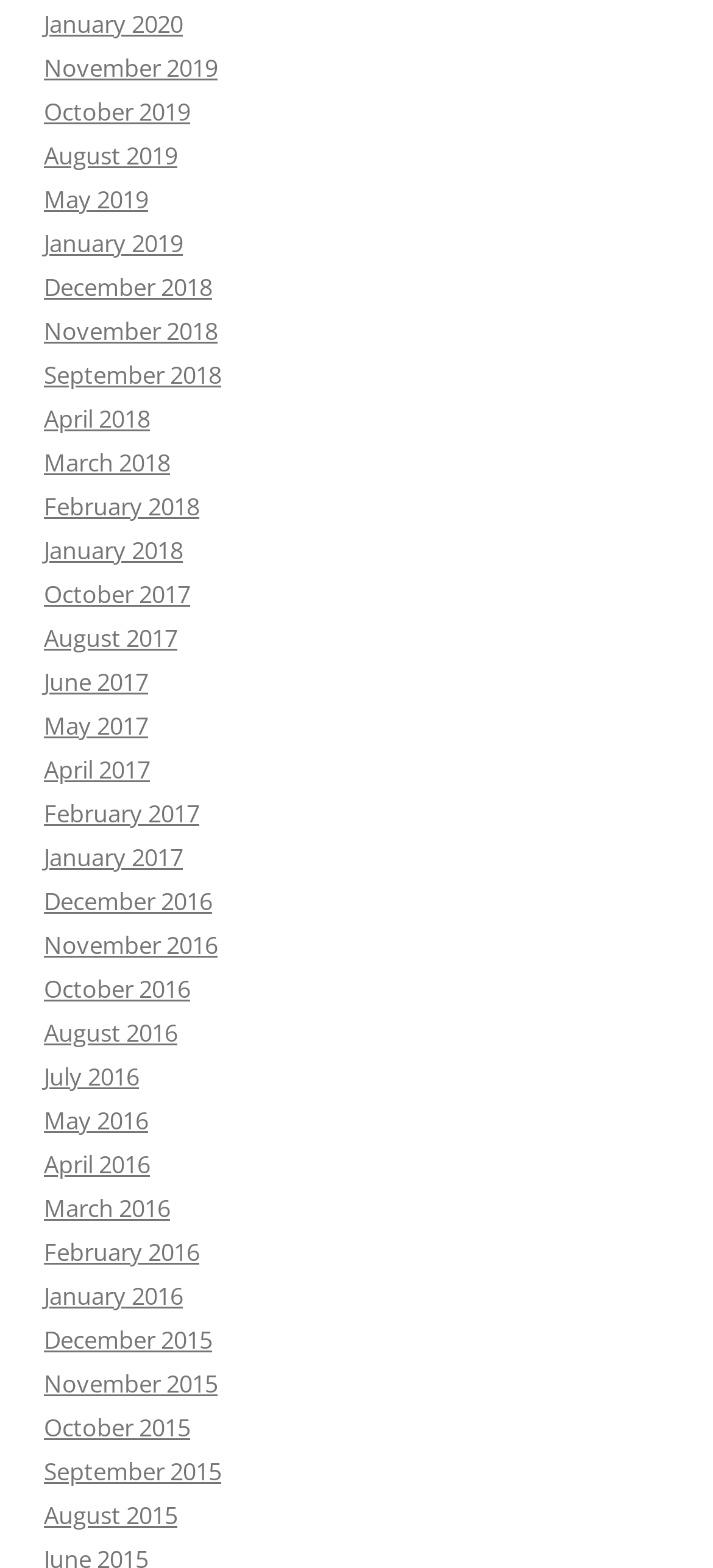Pinpoint the bounding box coordinates of the element to be clicked to execute the instruction: "view January 2020".

[0.062, 0.005, 0.256, 0.026]